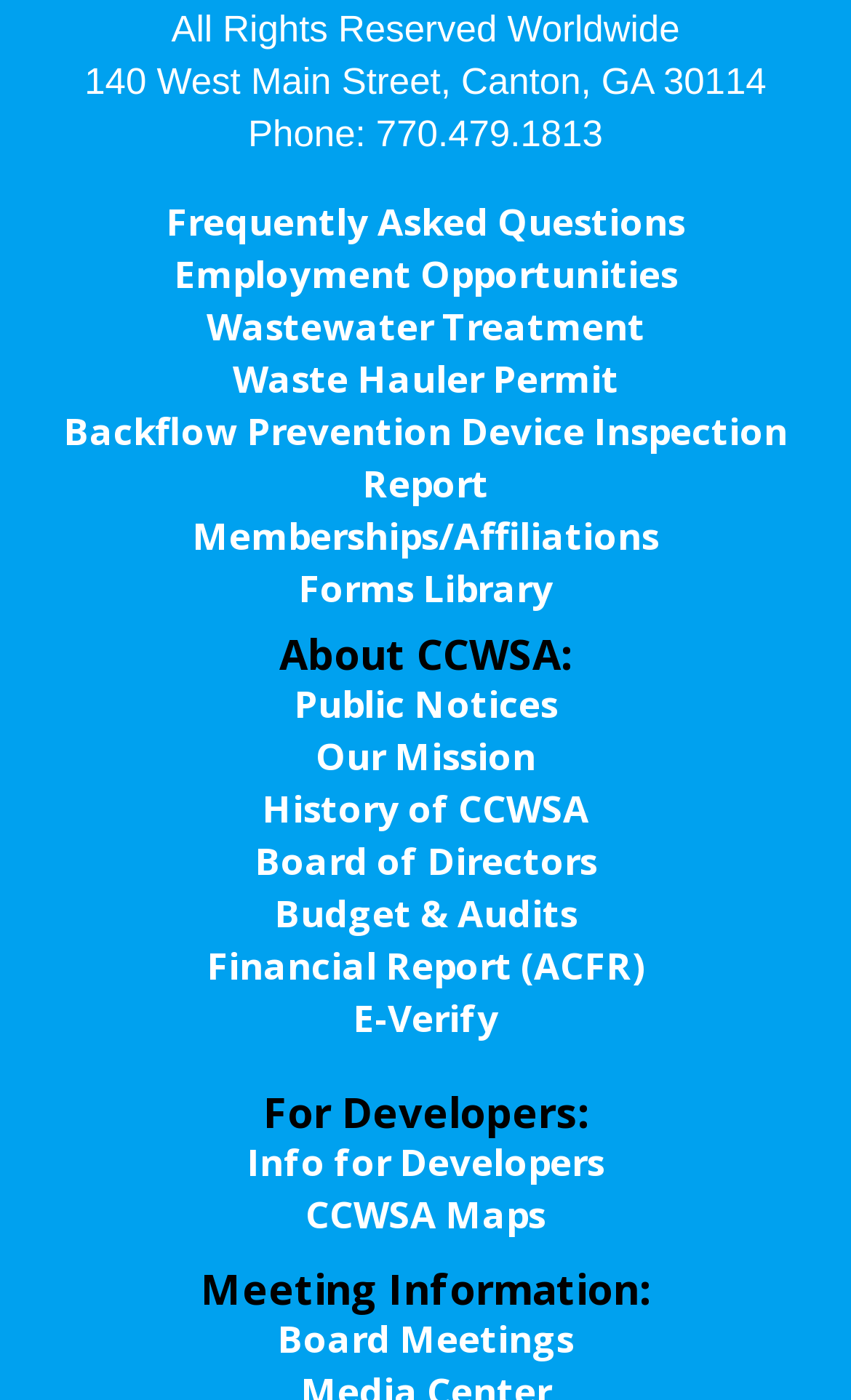What is the topic of the link at the bottom of the webpage?
Please use the image to provide a one-word or short phrase answer.

Board Meetings